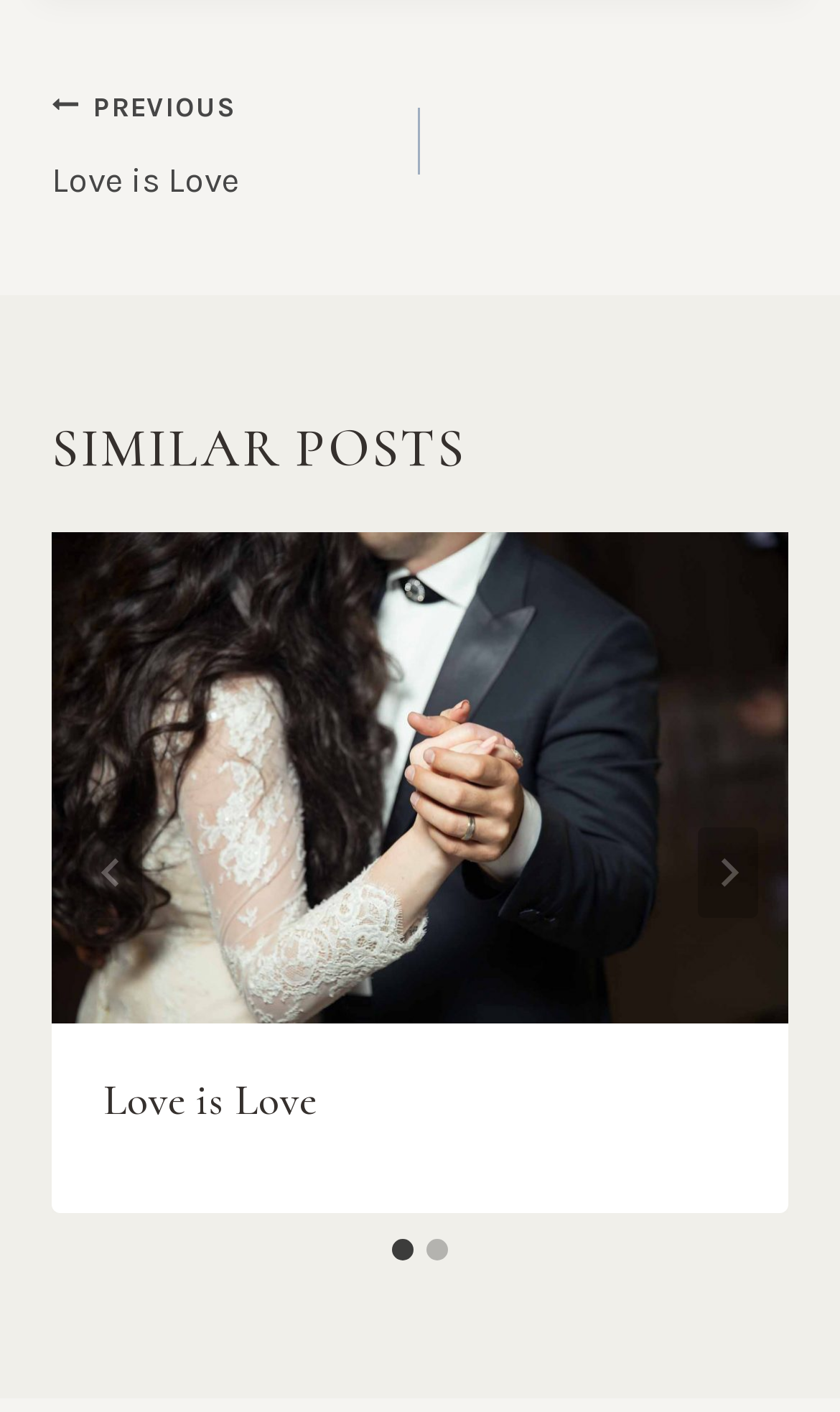Bounding box coordinates are specified in the format (top-left x, top-left y, bottom-right x, bottom-right y). All values are floating point numbers bounded between 0 and 1. Please provide the bounding box coordinate of the region this sentence describes: Love is Love

[0.123, 0.761, 0.377, 0.798]